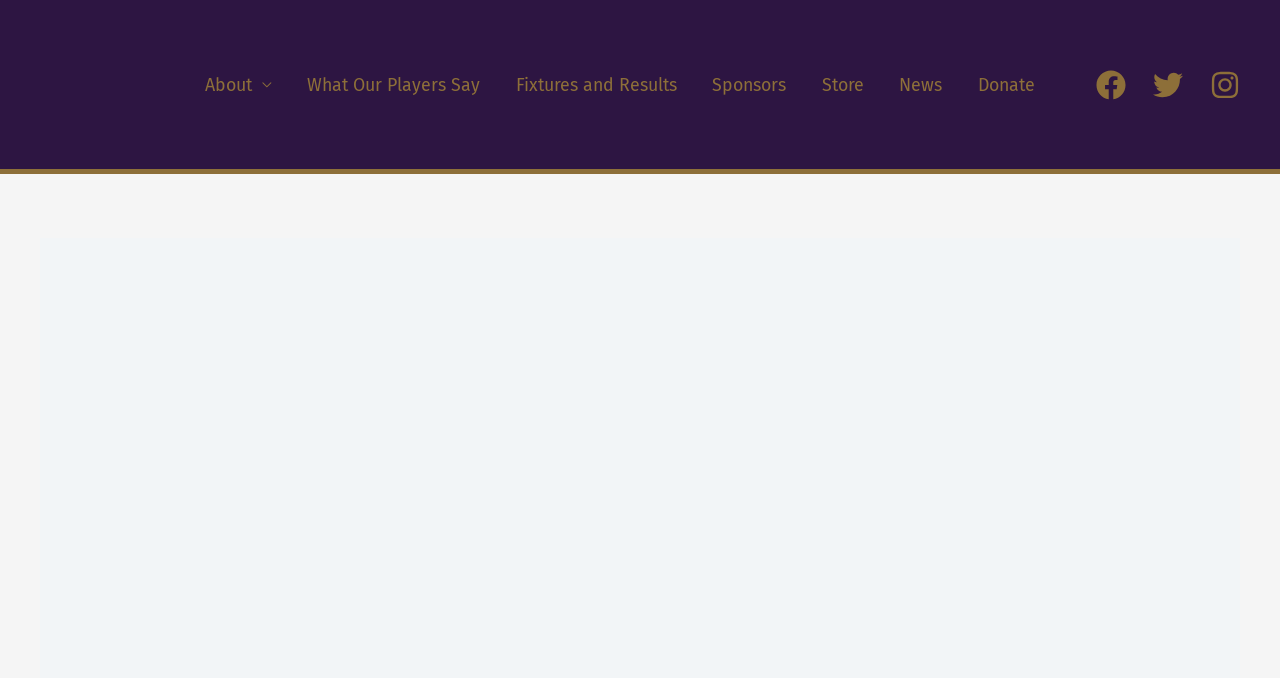Locate the bounding box coordinates of the clickable area to execute the instruction: "Go to the online store". Provide the coordinates as four float numbers between 0 and 1, represented as [left, top, right, bottom].

[0.628, 0.073, 0.689, 0.176]